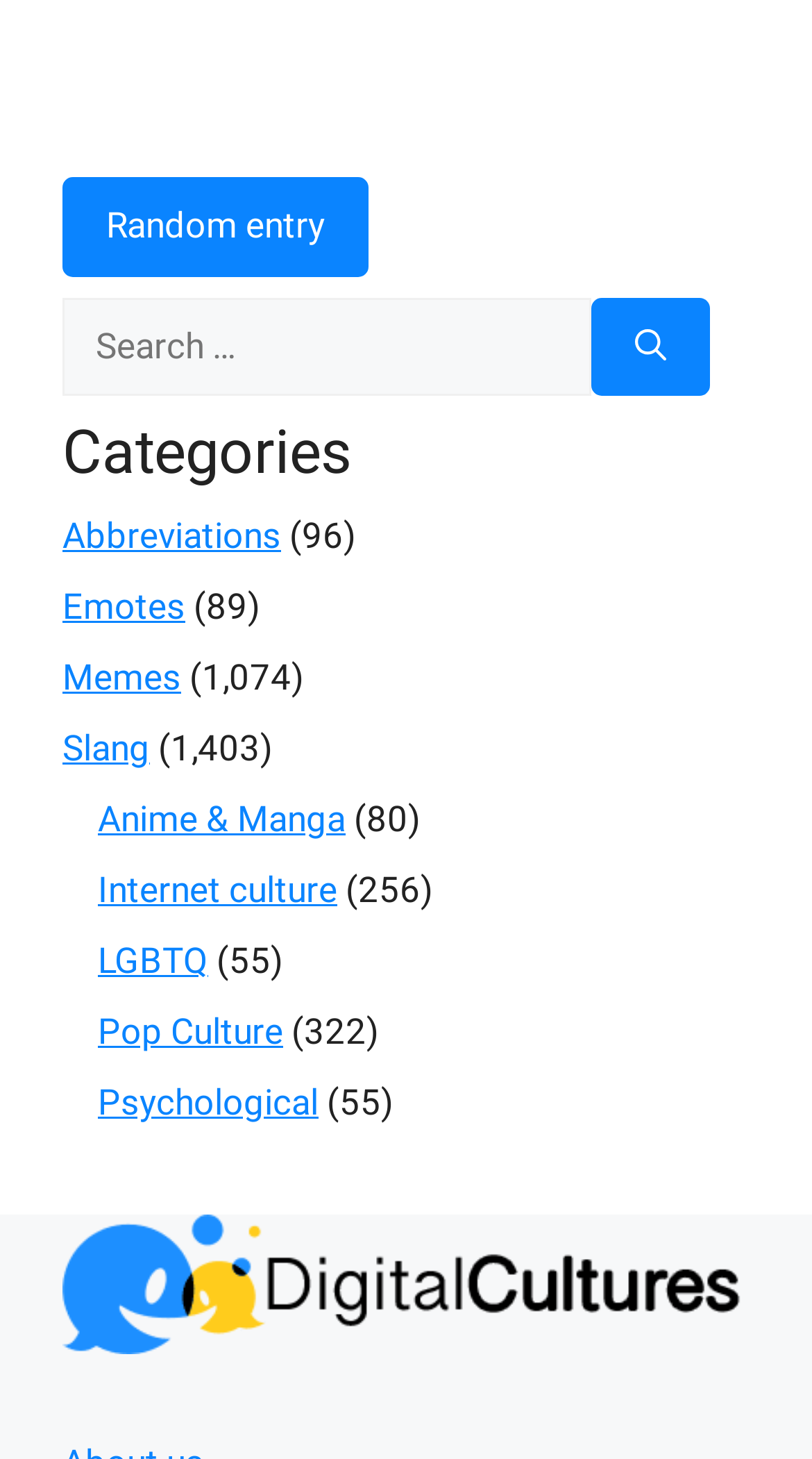What is the purpose of the 'Random entry' button?
Refer to the image and provide a one-word or short phrase answer.

To show a random entry